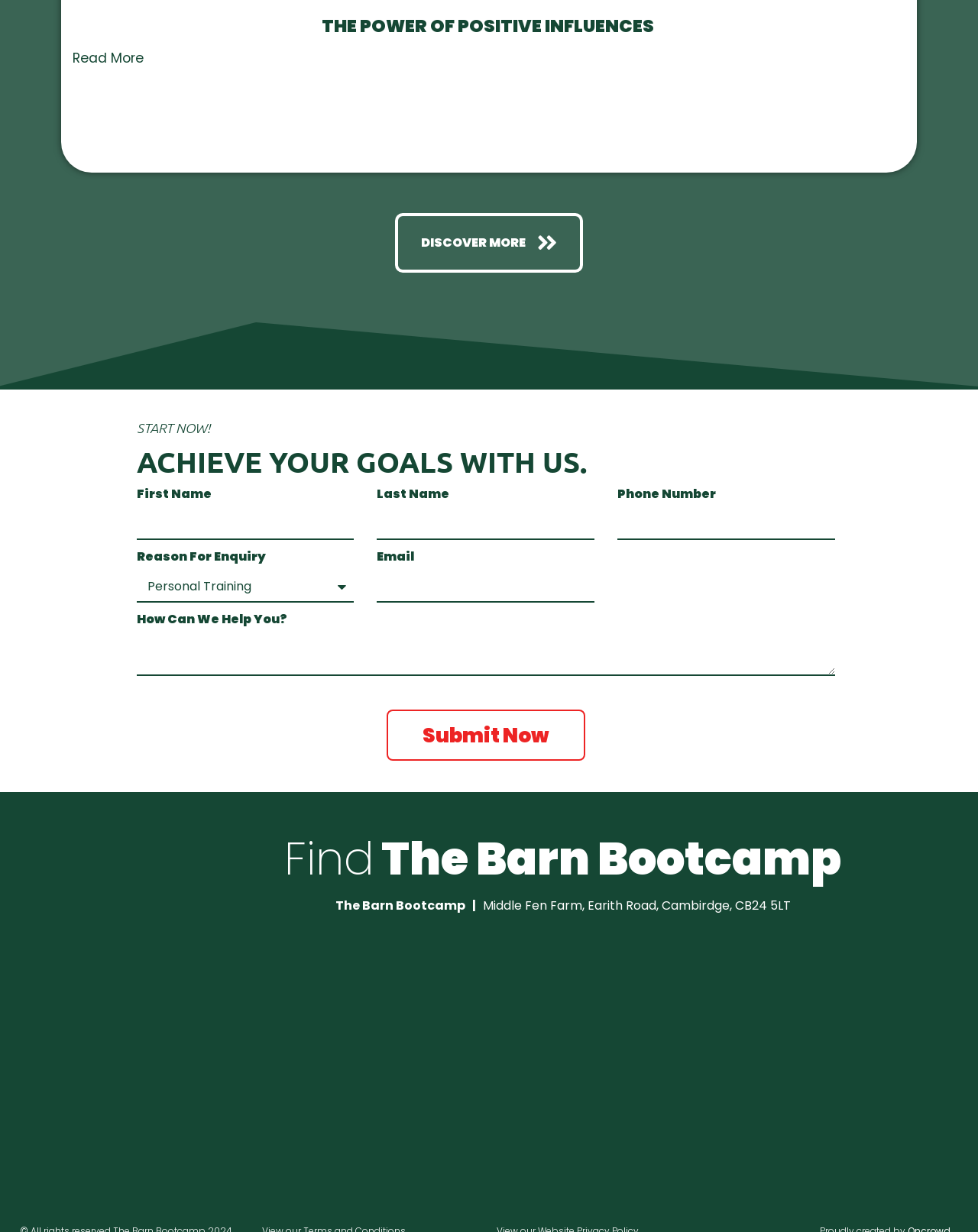What is the theme of the webpage?
Using the image, provide a detailed and thorough answer to the question.

The theme of the webpage is related to a bootcamp, as indicated by the logo, headings, and form content, which suggests that the webpage is for a bootcamp or a fitness program.